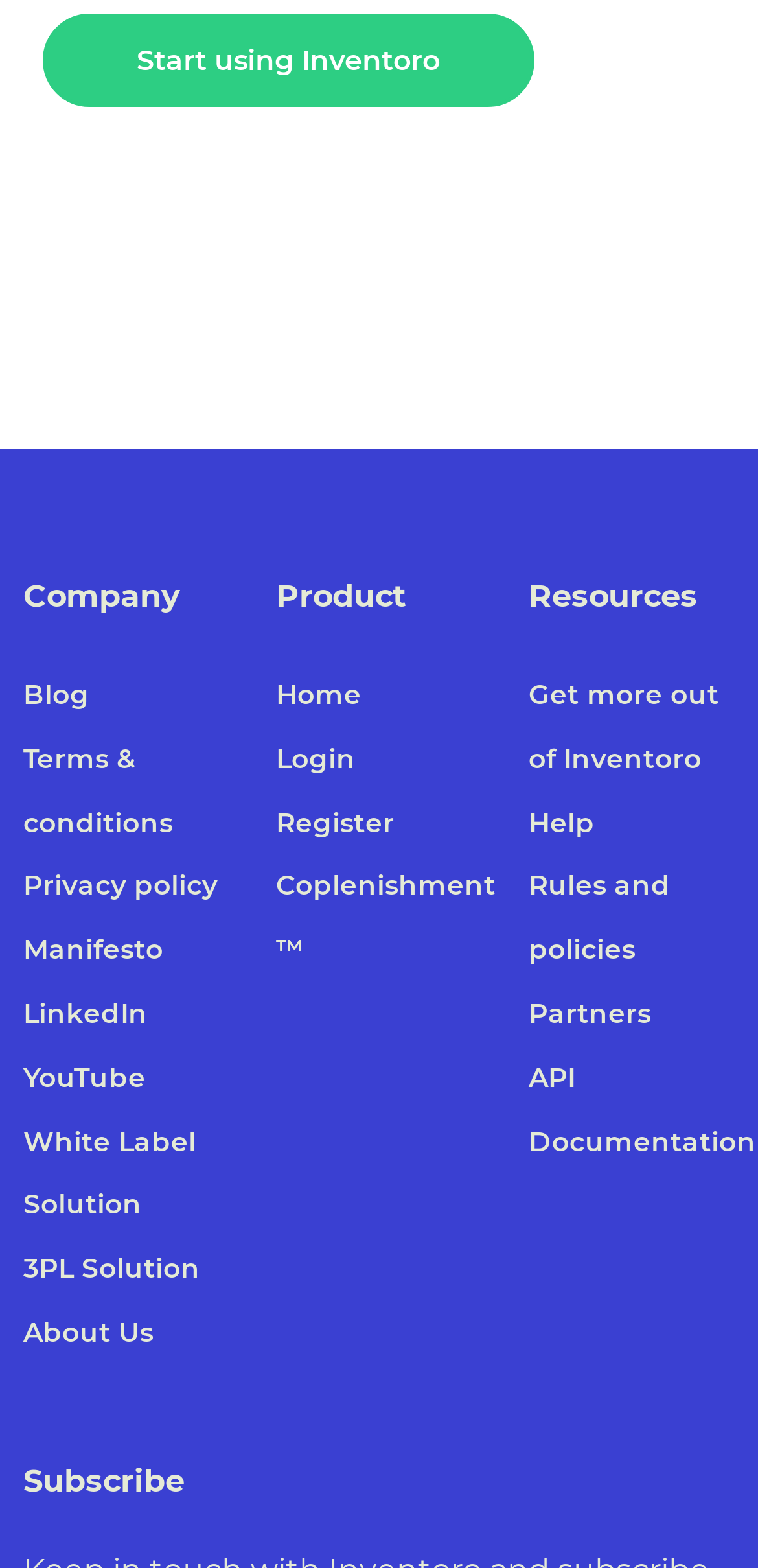Please give a short response to the question using one word or a phrase:
How many links are there in the Product section?

5